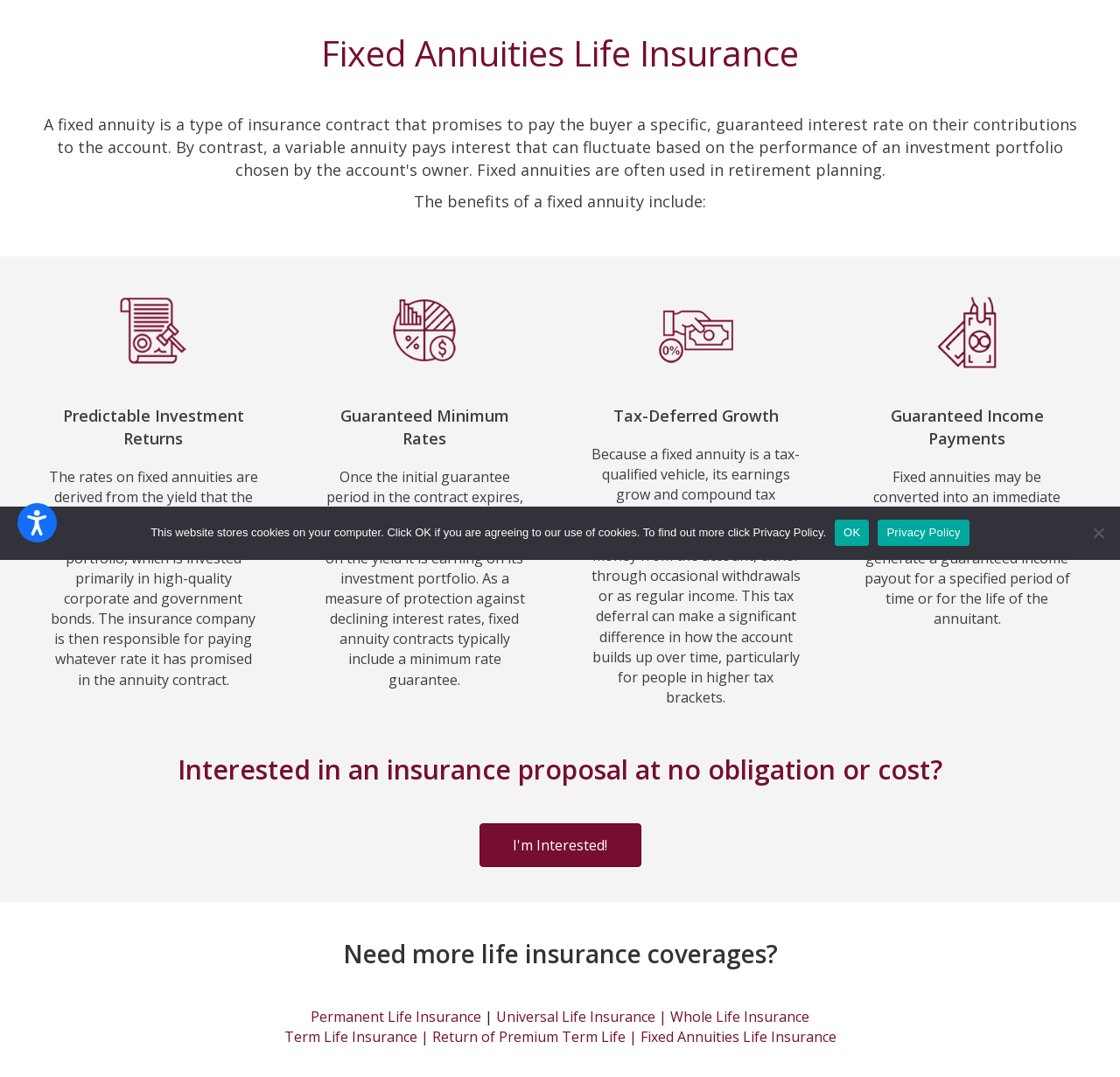Provide the bounding box coordinates of the HTML element described as: "OK". The bounding box coordinates should be four float numbers between 0 and 1, i.e., [left, top, right, bottom].

[0.745, 0.482, 0.776, 0.506]